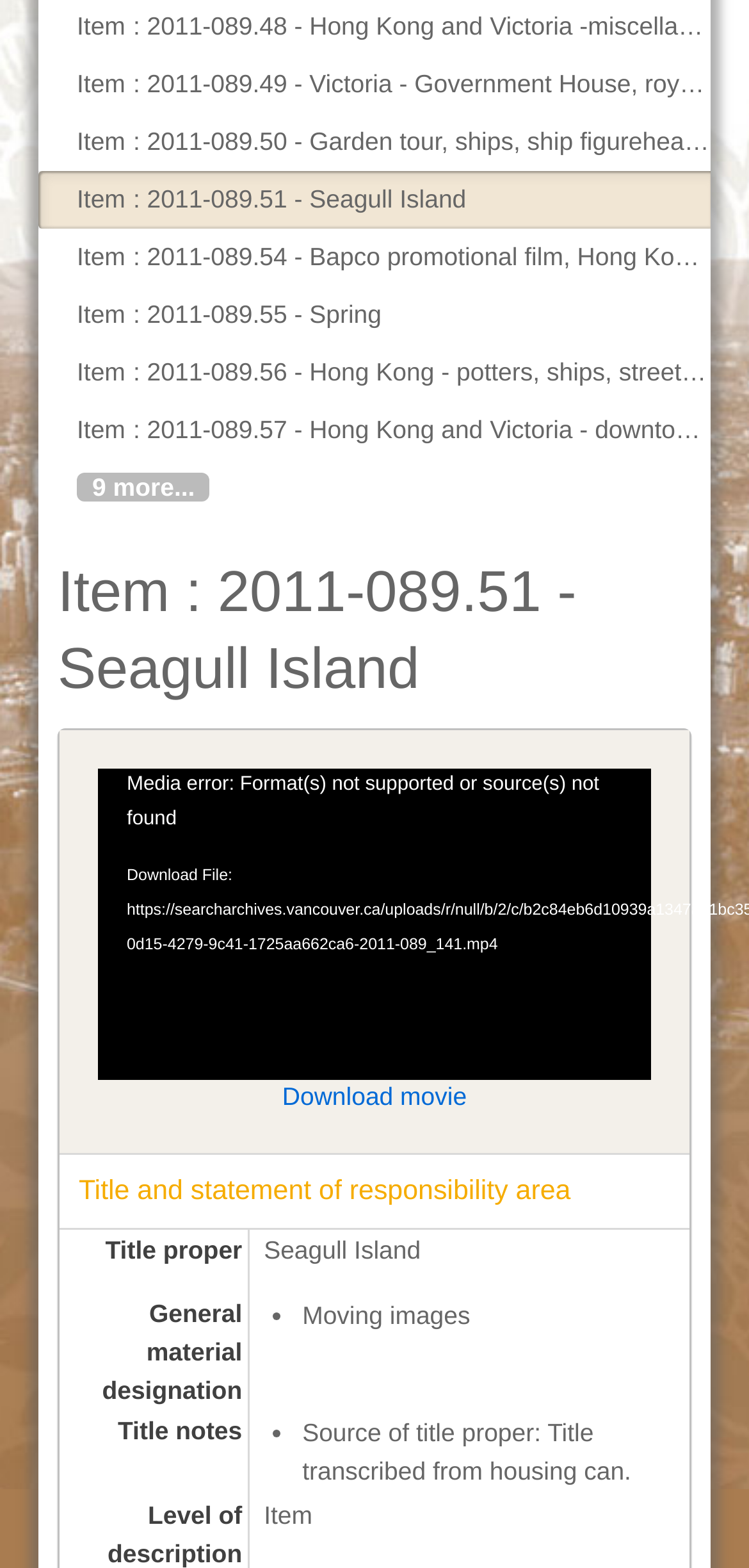Find the bounding box coordinates of the UI element according to this description: "Health and Education Insights".

None